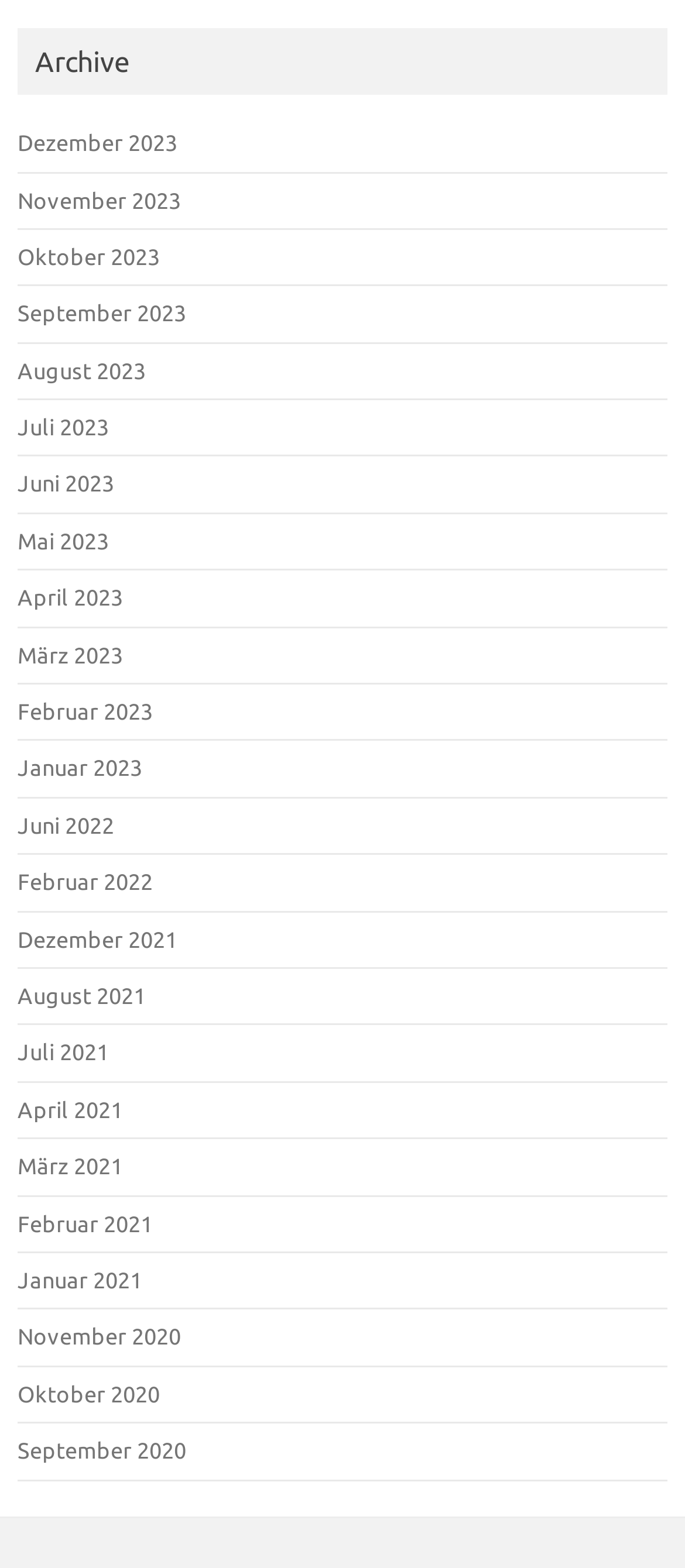Please find the bounding box coordinates (top-left x, top-left y, bottom-right x, bottom-right y) in the screenshot for the UI element described as follows: Knowledge 4 All Foundation Ltd.

None